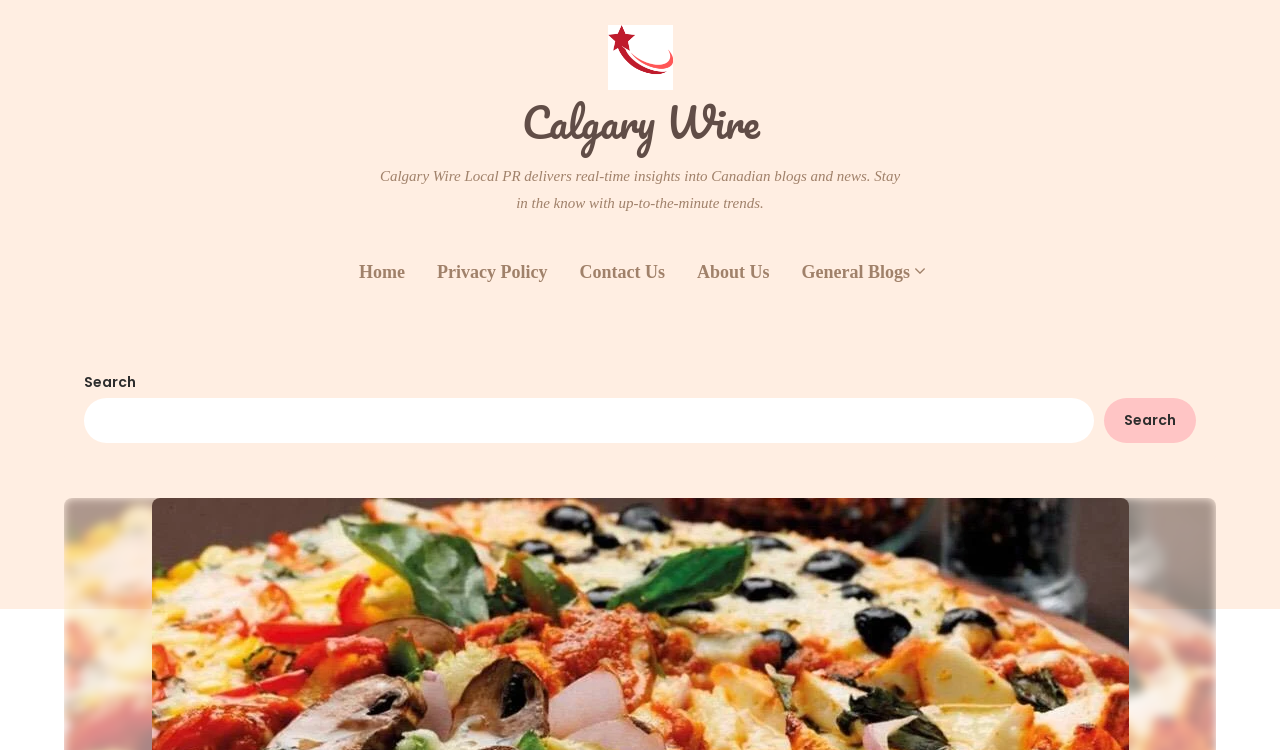Please determine the heading text of this webpage.

Best Pizza in Calgary